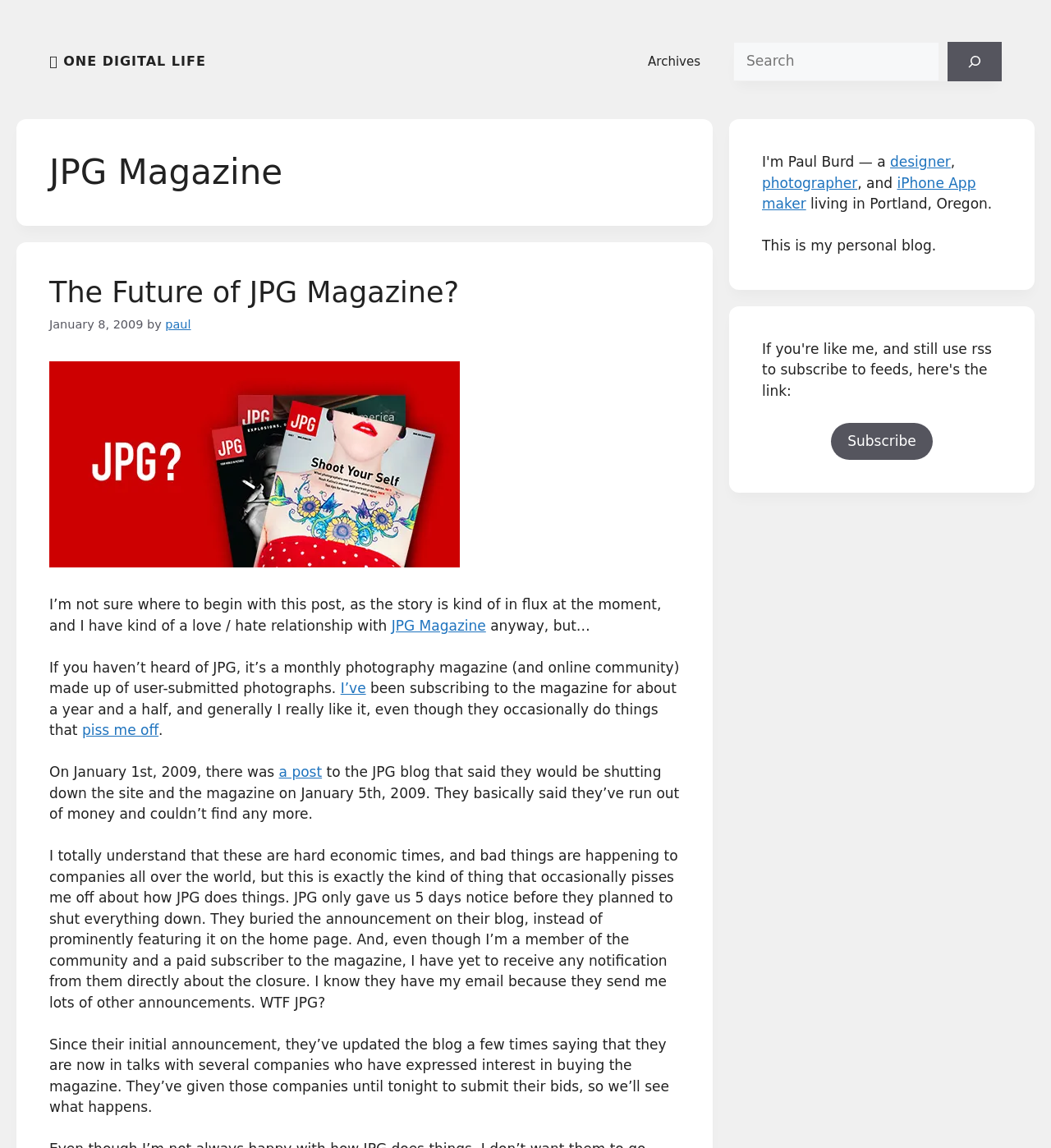Please locate the bounding box coordinates for the element that should be clicked to achieve the following instruction: "Read more about Suzan-Lori Parks' biography". Ensure the coordinates are given as four float numbers between 0 and 1, i.e., [left, top, right, bottom].

None